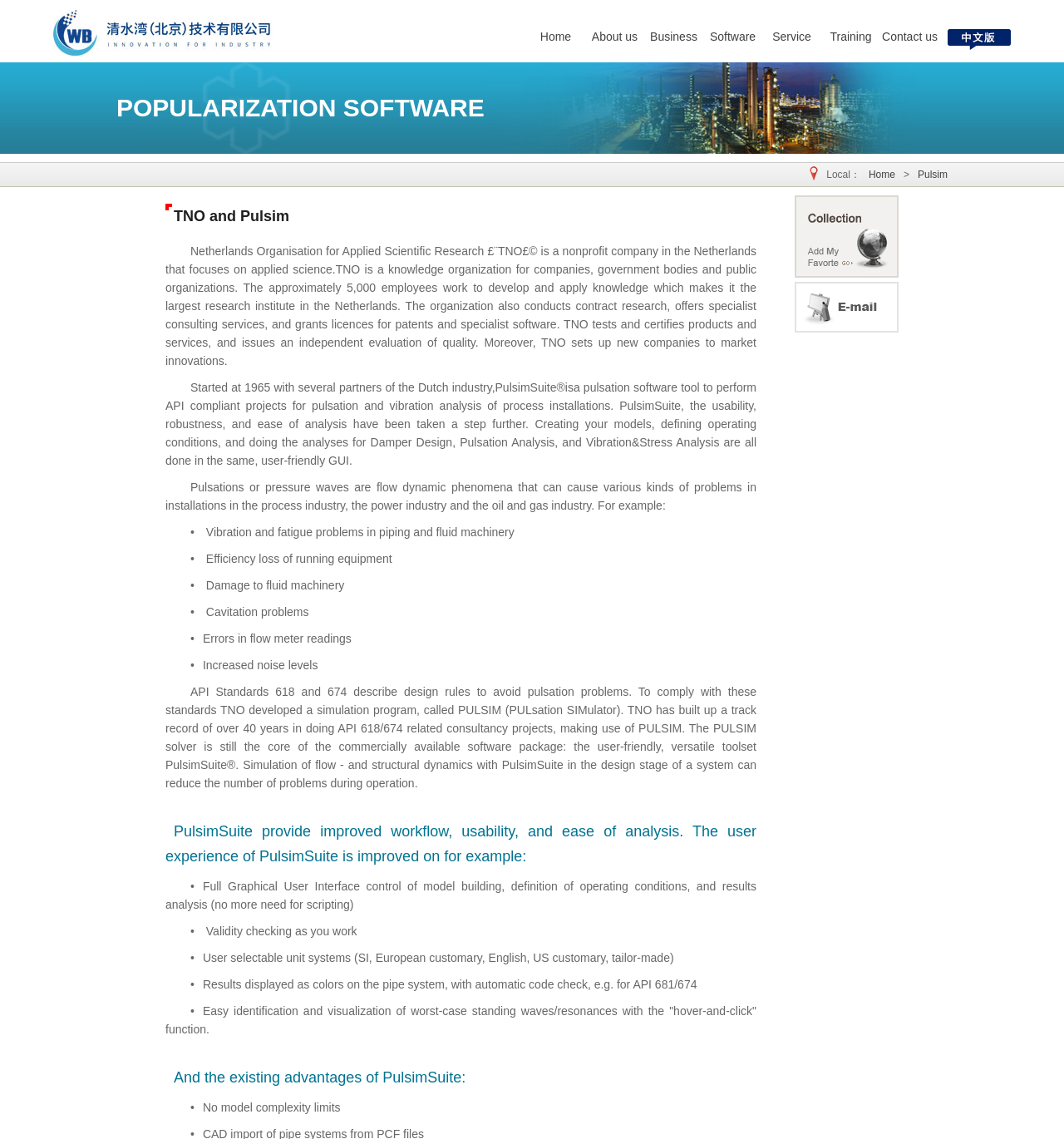Respond to the following query with just one word or a short phrase: 
What is the name of the software tool?

PulsimSuite